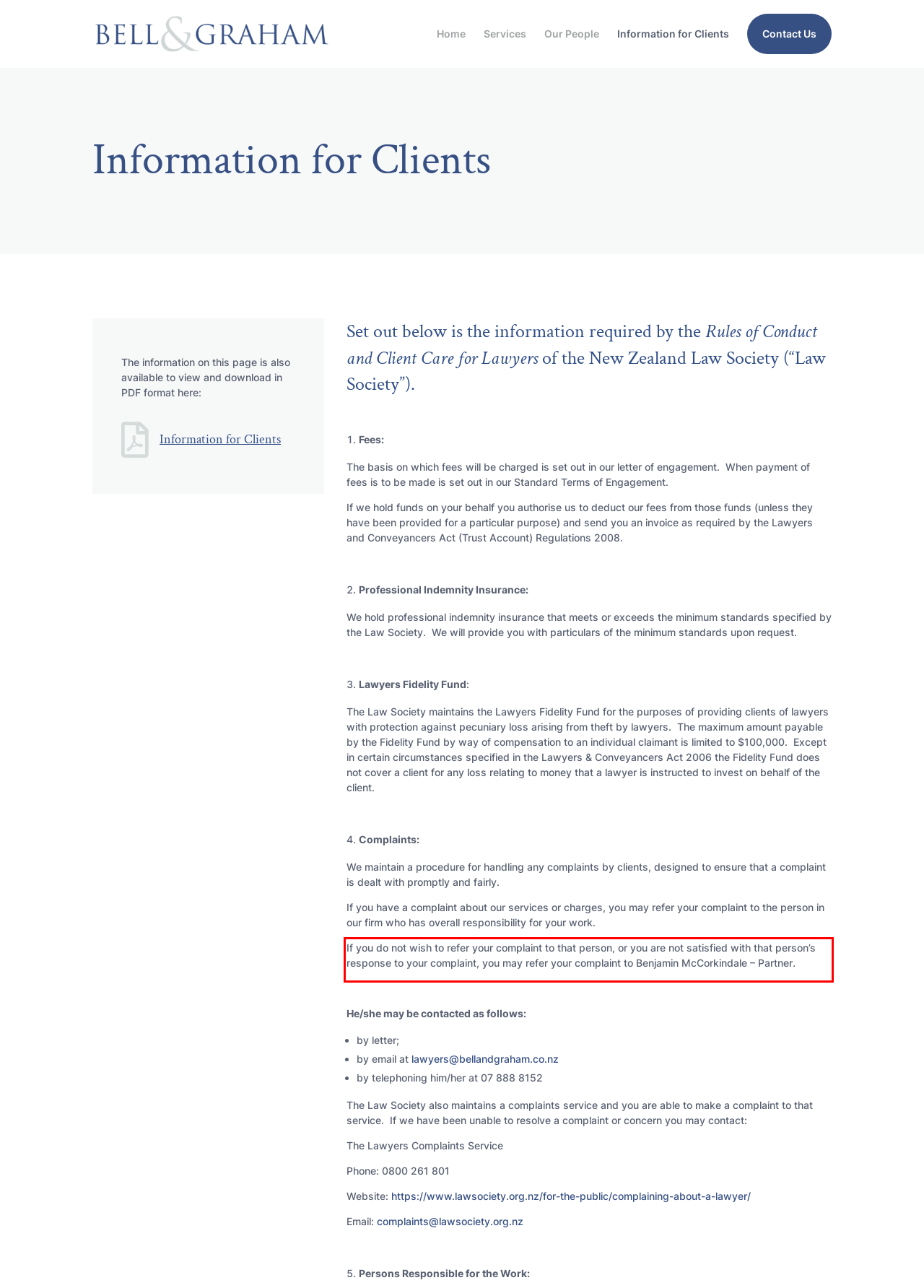You have a screenshot with a red rectangle around a UI element. Recognize and extract the text within this red bounding box using OCR.

If you do not wish to refer your complaint to that person, or you are not satisfied with that person’s response to your complaint, you may refer your complaint to Benjamin McCorkindale – Partner.